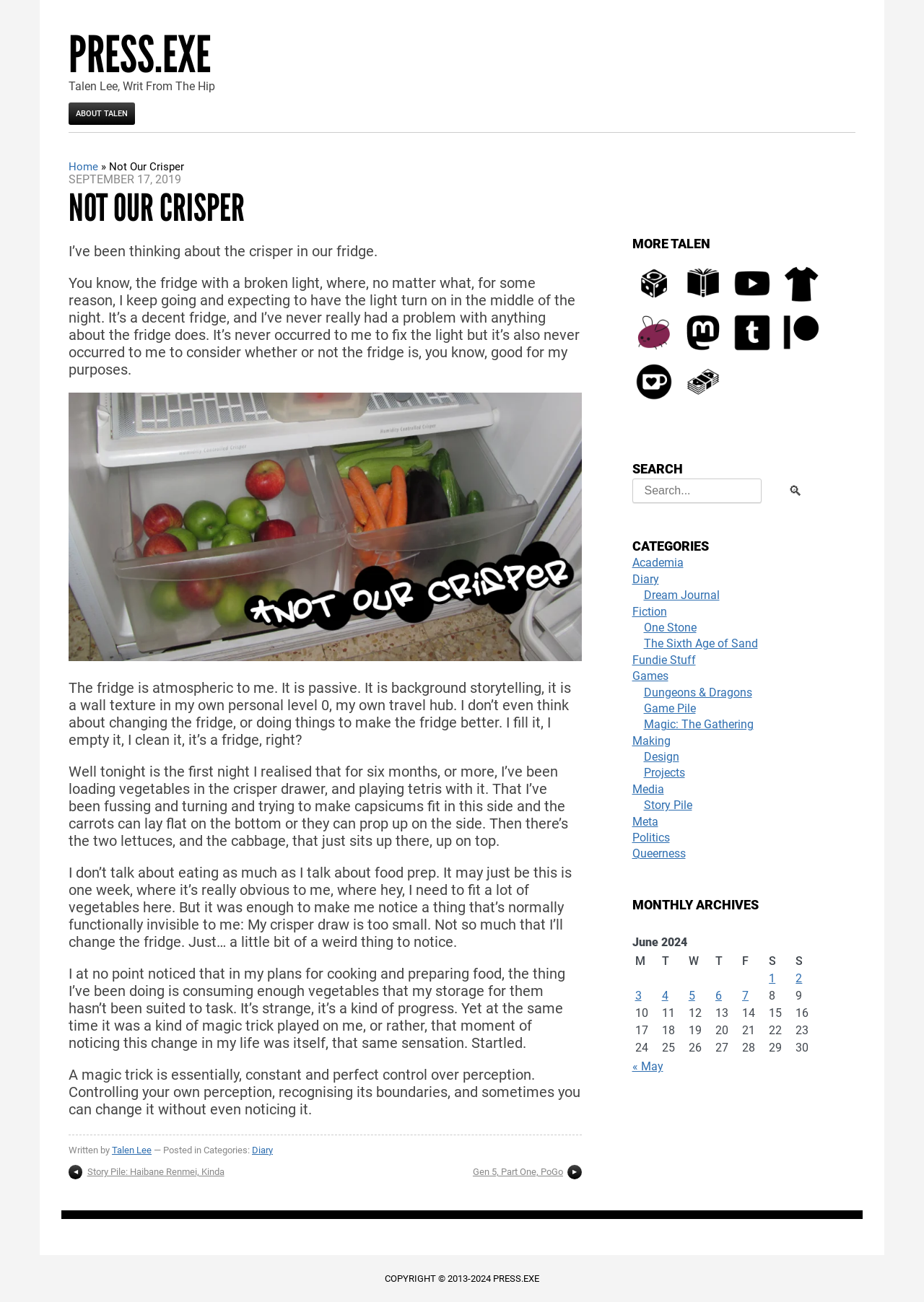Give a detailed overview of the webpage's appearance and contents.

This webpage is a personal blog post titled "Not Our Crisper" by Talen Lee. At the top of the page, there is a navigation menu with links to "PRESS.EXE", "ABOUT TALEN", and "Home". Below the navigation menu, the title "Not Our Crisper" is displayed prominently.

The main content of the page is a personal essay about the author's realization that their fridge's crisper drawer is too small for their vegetable storage needs. The essay is divided into several paragraphs, each exploring the author's thoughts and feelings about their fridge and food preparation habits.

At the bottom of the page, there is a footer section with links to other blog posts, including "Story Pile: Haibane Renmei, Kinda" and "Gen 5, Part One, PoGo". There is also a section titled "MORE TALEN" with links to the author's social media profiles, including YouTube, Tumblr, and Patreon.

On the right-hand side of the page, there is a complementary section with a search bar, a list of categories, and a section titled "SEARCH". The categories include "Academia", "Diary", "Fiction", and "Games", among others. Each category has a link to a corresponding page or section on the blog.

Overall, the webpage has a clean and simple design, with a focus on the author's personal writing and storytelling.